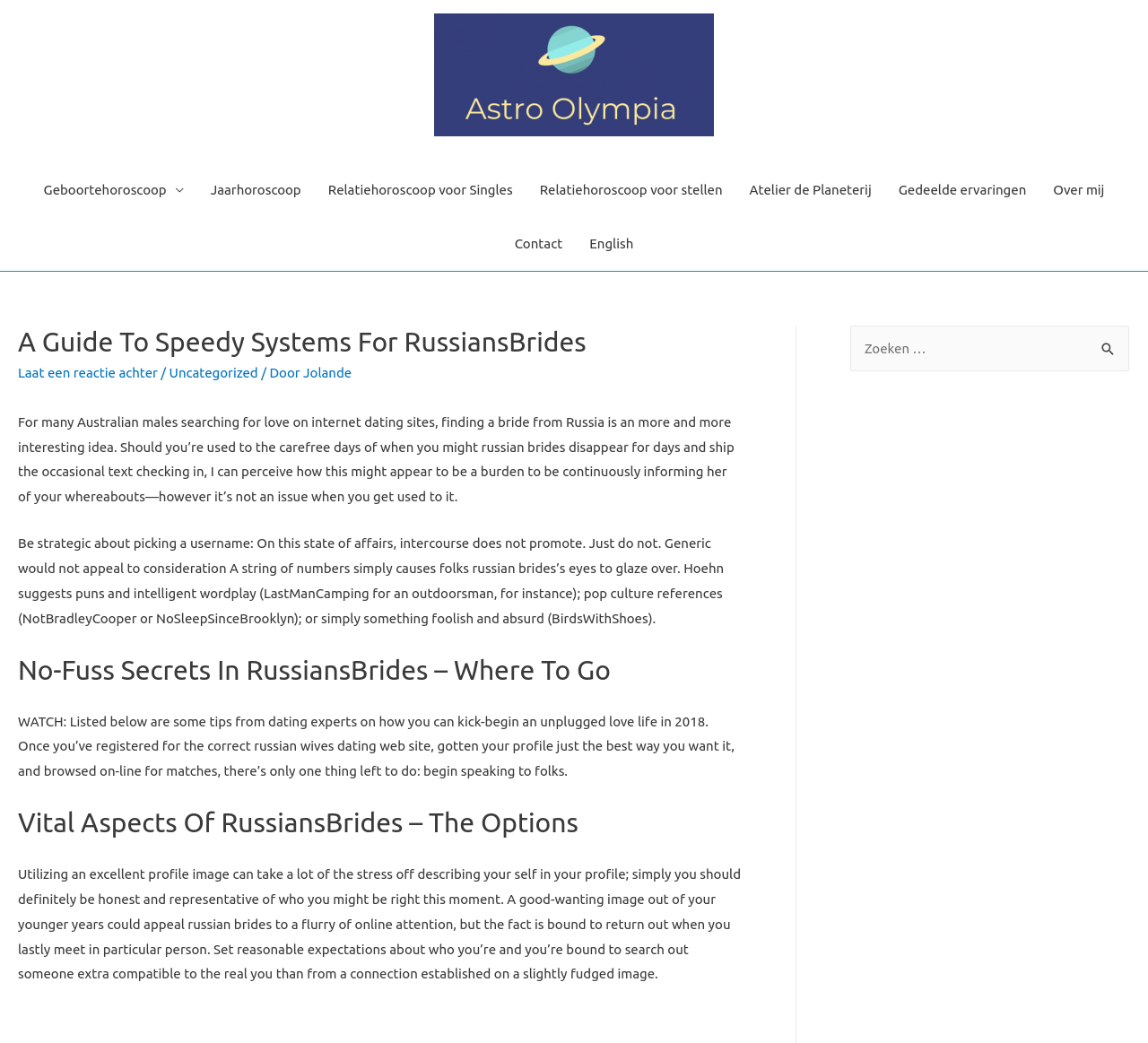Please identify the bounding box coordinates of the area that needs to be clicked to follow this instruction: "Click on the 'Contact' link".

[0.906, 0.156, 0.974, 0.208]